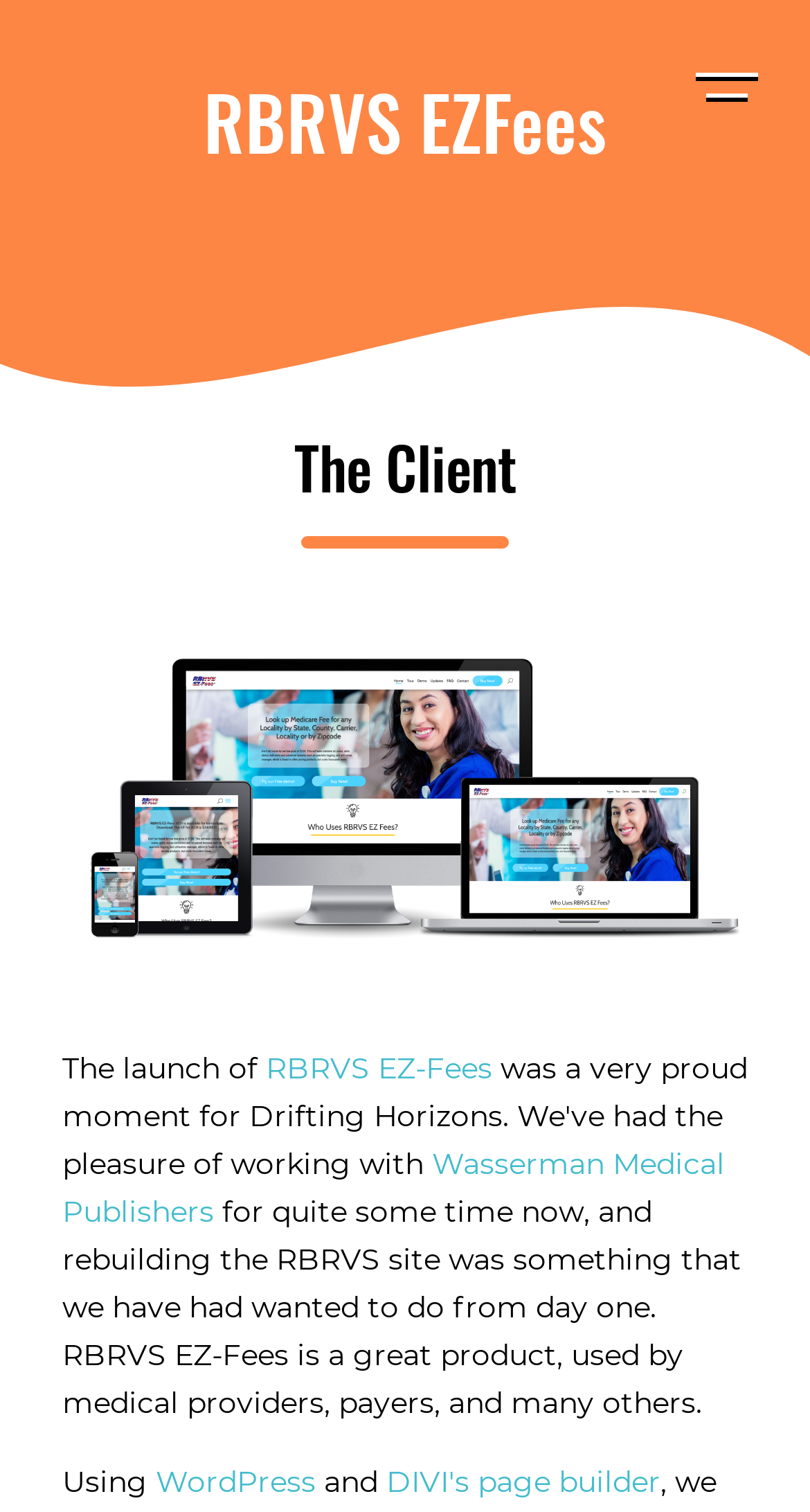What is the name of the page builder used with WordPress?
Answer with a single word or phrase, using the screenshot for reference.

DIVI's page builder